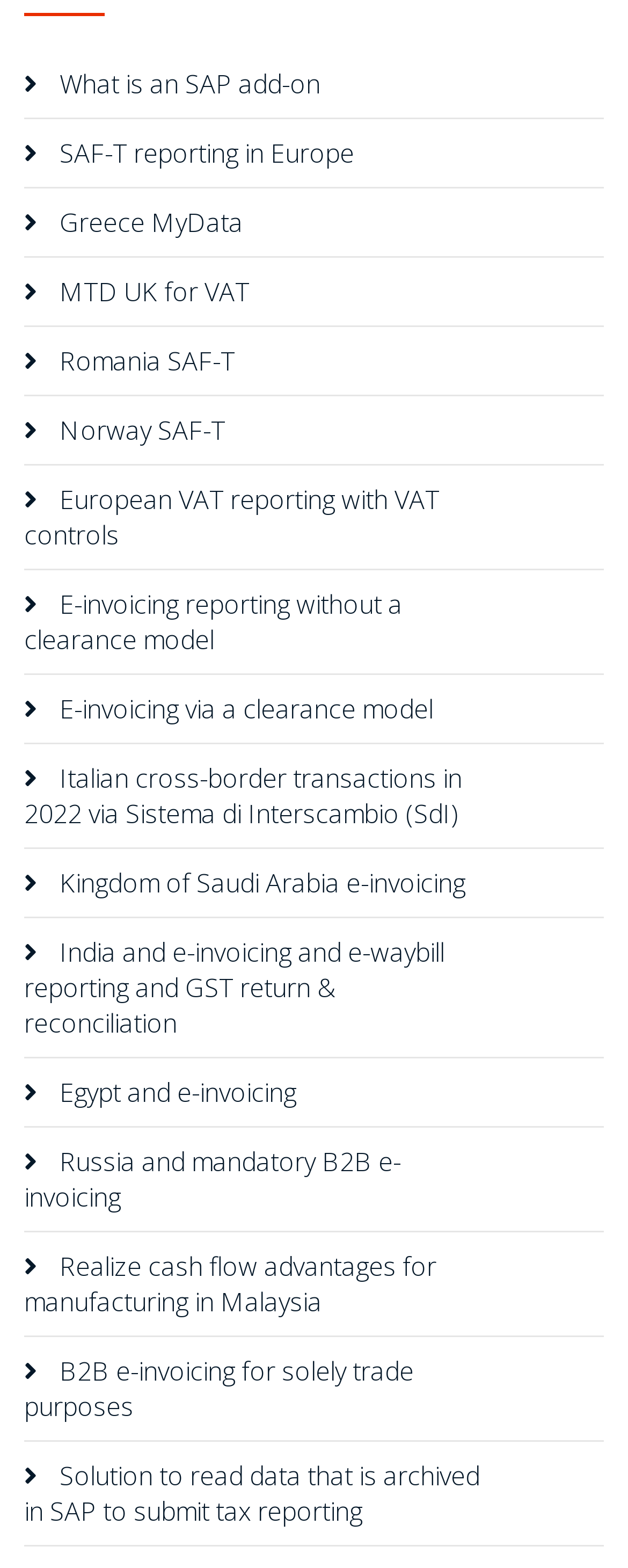Identify the bounding box of the UI component described as: "MTD UK for VAT".

[0.038, 0.175, 0.397, 0.198]